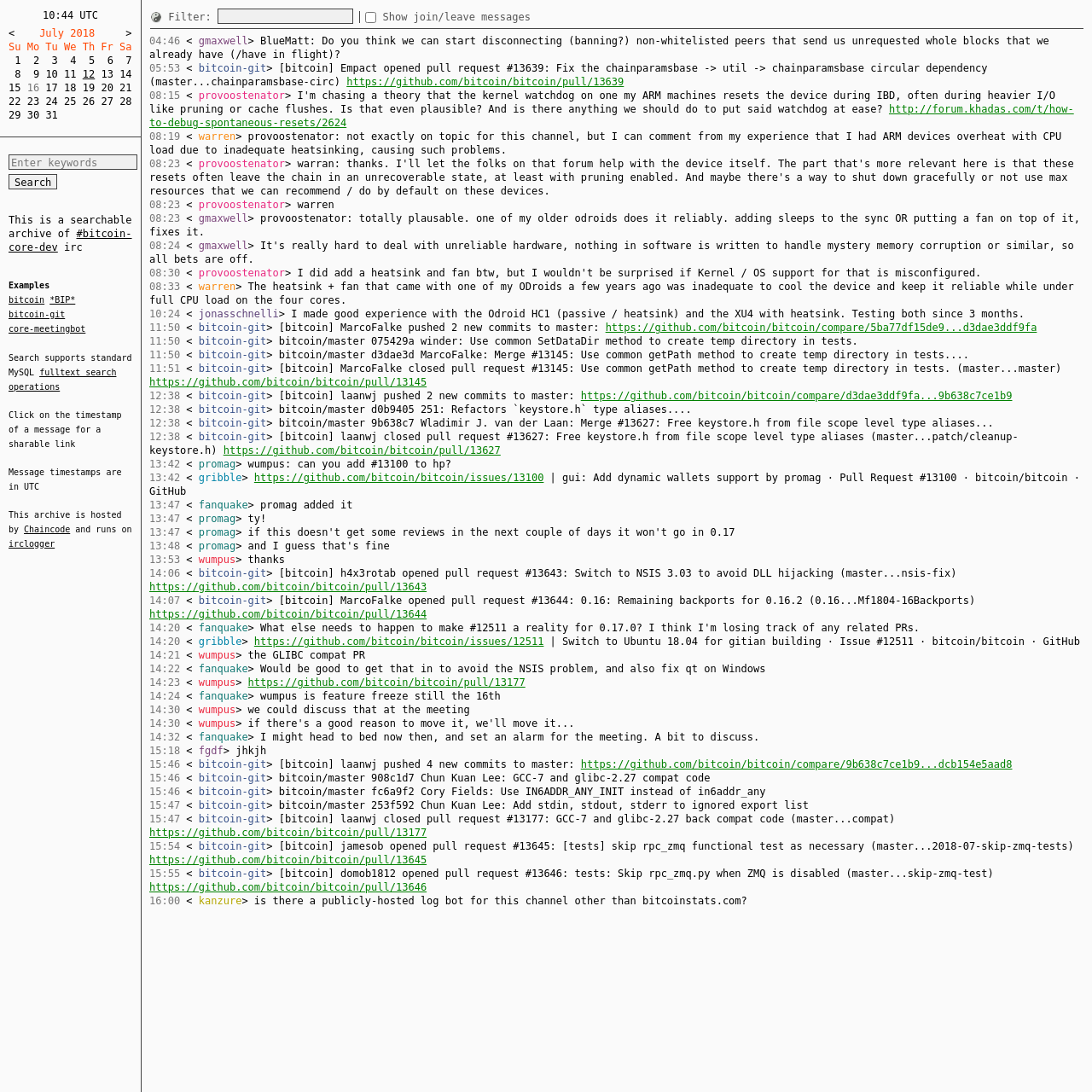Provide a brief response to the question below using a single word or phrase: 
What is the date of the IRC chat logs?

2018-07-12